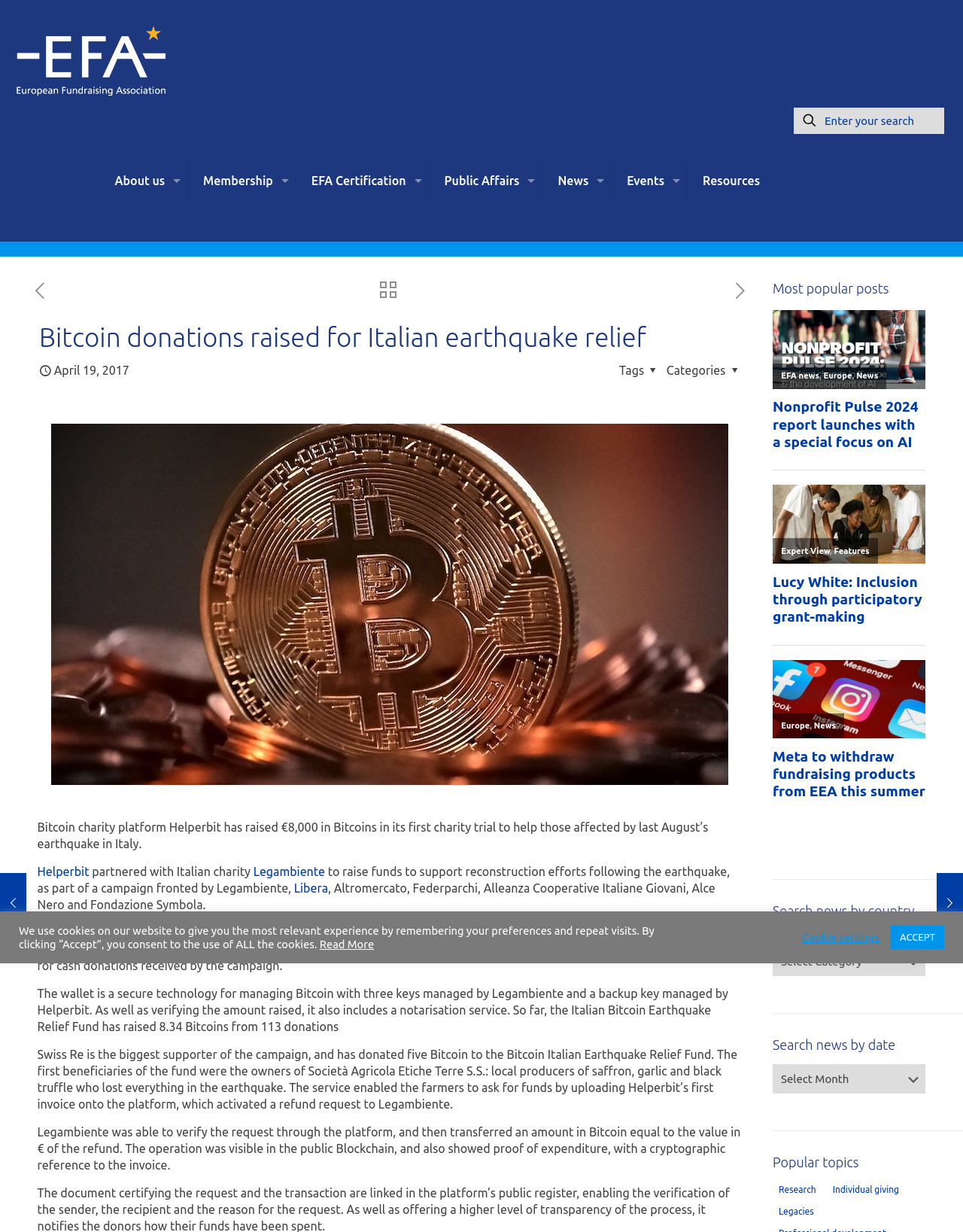Find the bounding box coordinates corresponding to the UI element with the description: "parent_node: Europe, News". The coordinates should be formatted as [left, top, right, bottom], with values as floats between 0 and 1.

[0.802, 0.536, 0.961, 0.599]